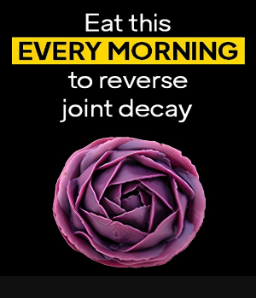What is the purpose of eating artichokes according to the image?
Give a detailed explanation using the information visible in the image.

The text below the artichoke suggests that incorporating artichokes into daily routines may have potential benefits related to joint health, specifically reversing joint decay.